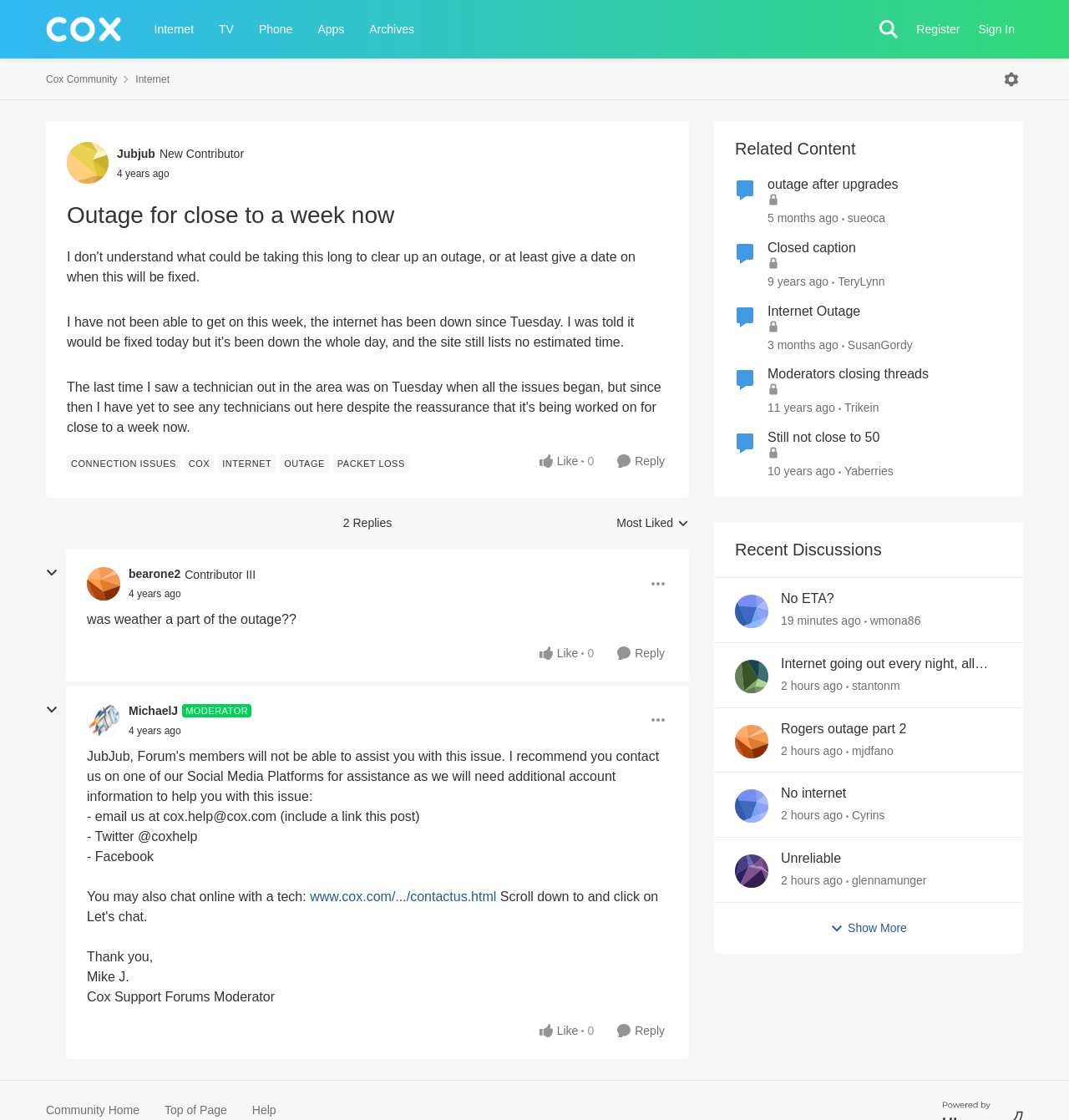Please find and report the bounding box coordinates of the element to click in order to perform the following action: "Sign in to the account". The coordinates should be expressed as four float numbers between 0 and 1, in the format [left, top, right, bottom].

[0.907, 0.015, 0.957, 0.037]